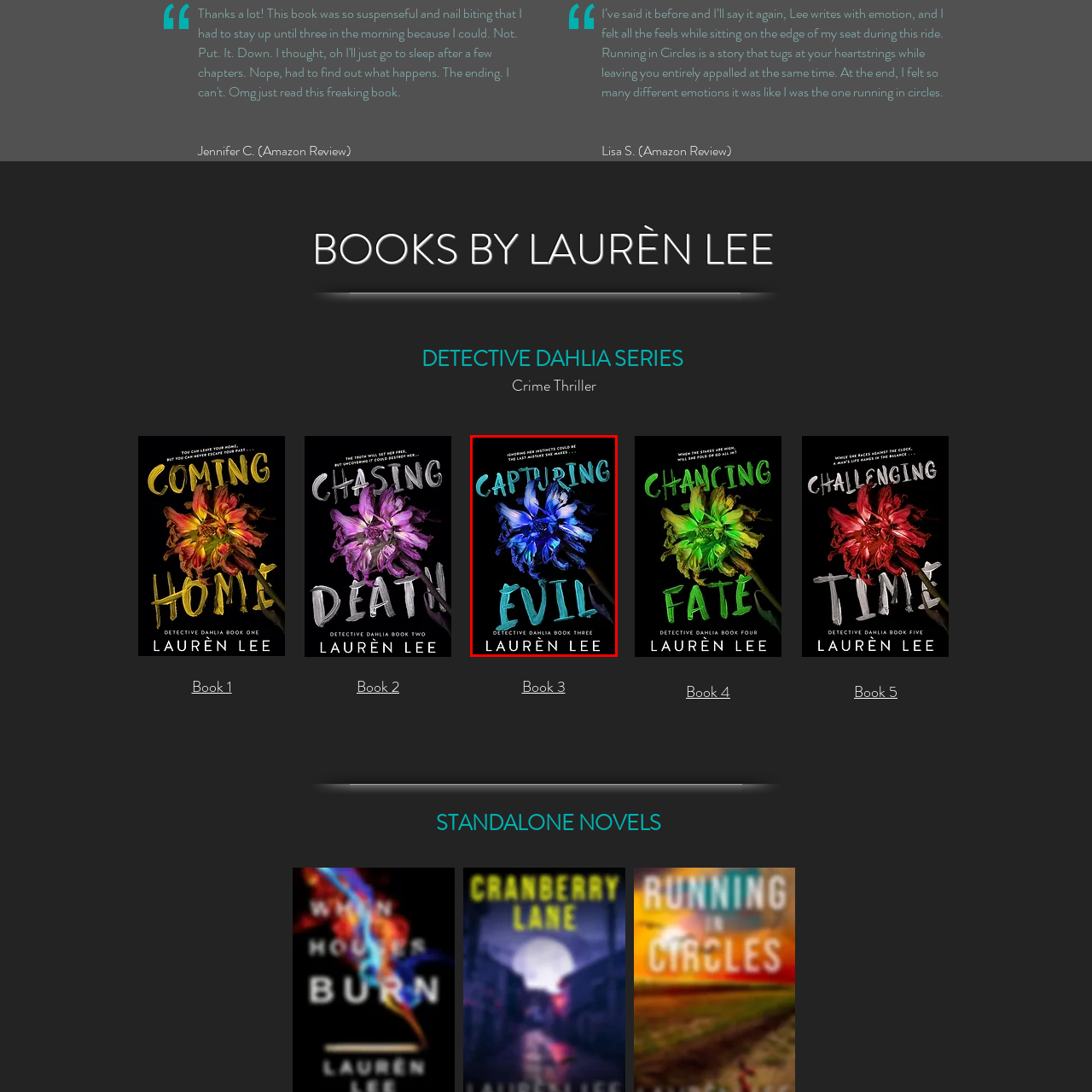Refer to the image enclosed in the red bounding box, then answer the following question in a single word or phrase: What is the color of the flower?

Blue